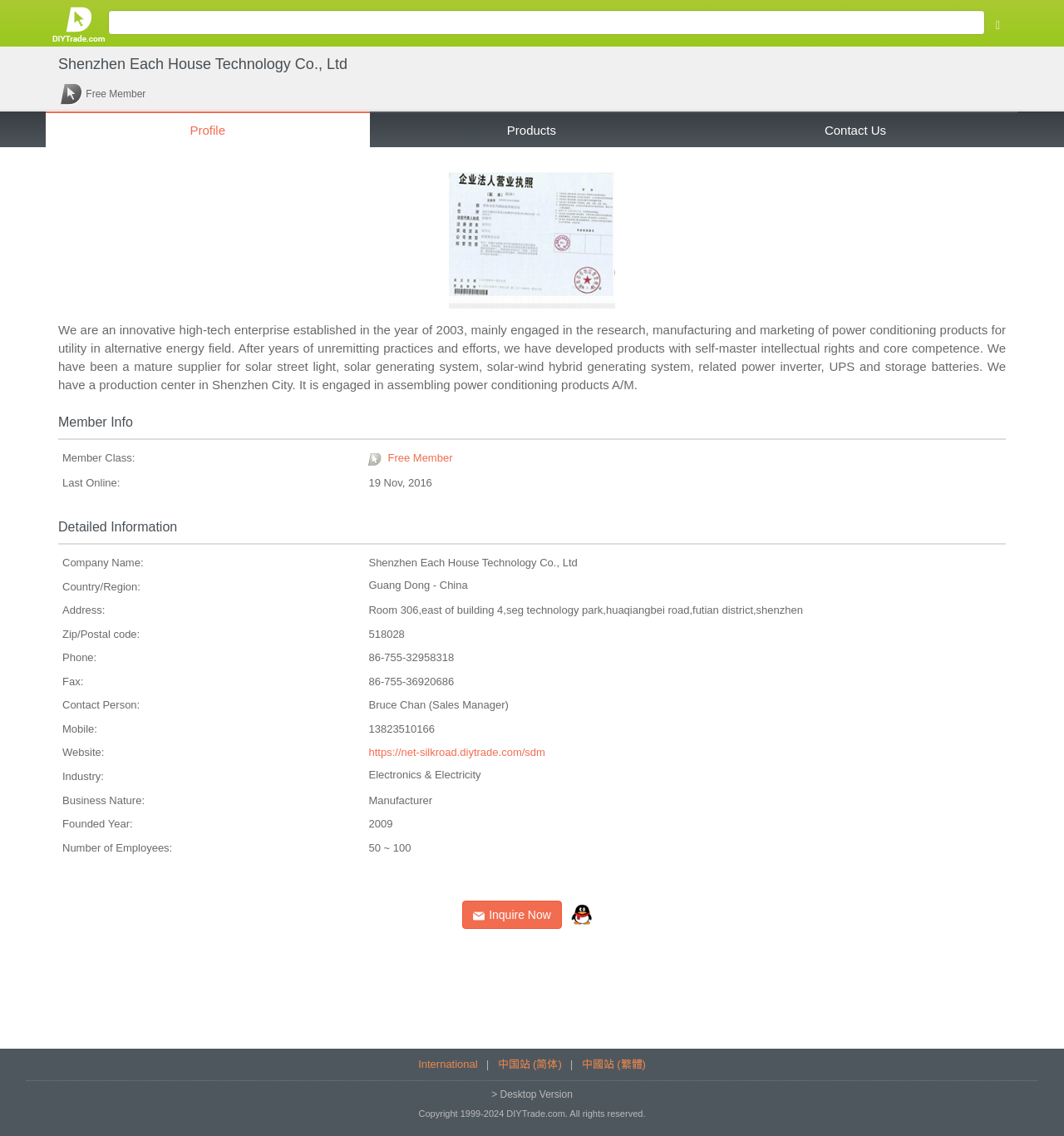Please determine the bounding box coordinates of the area that needs to be clicked to complete this task: 'Visit the company website'. The coordinates must be four float numbers between 0 and 1, formatted as [left, top, right, bottom].

[0.346, 0.657, 0.512, 0.668]